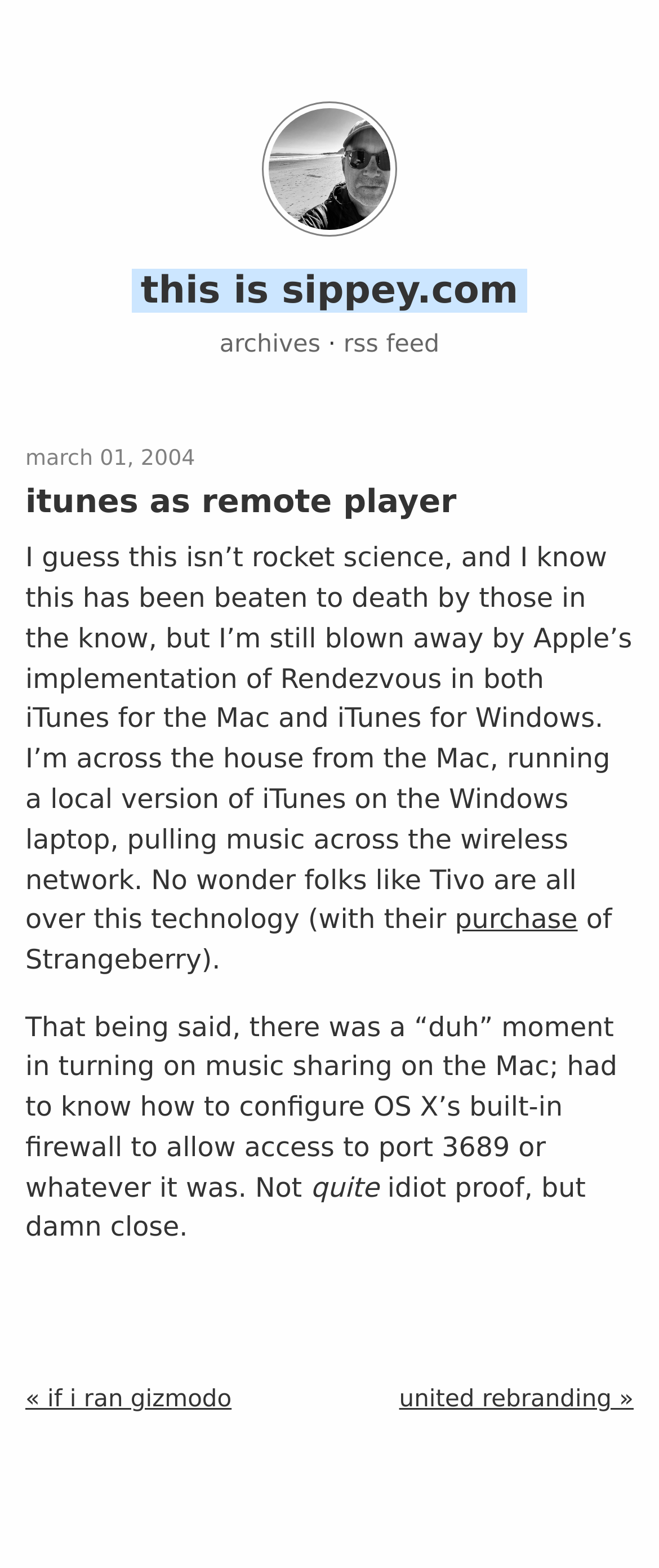What is the author's name?
Answer the question with just one word or phrase using the image.

Michael Sippey